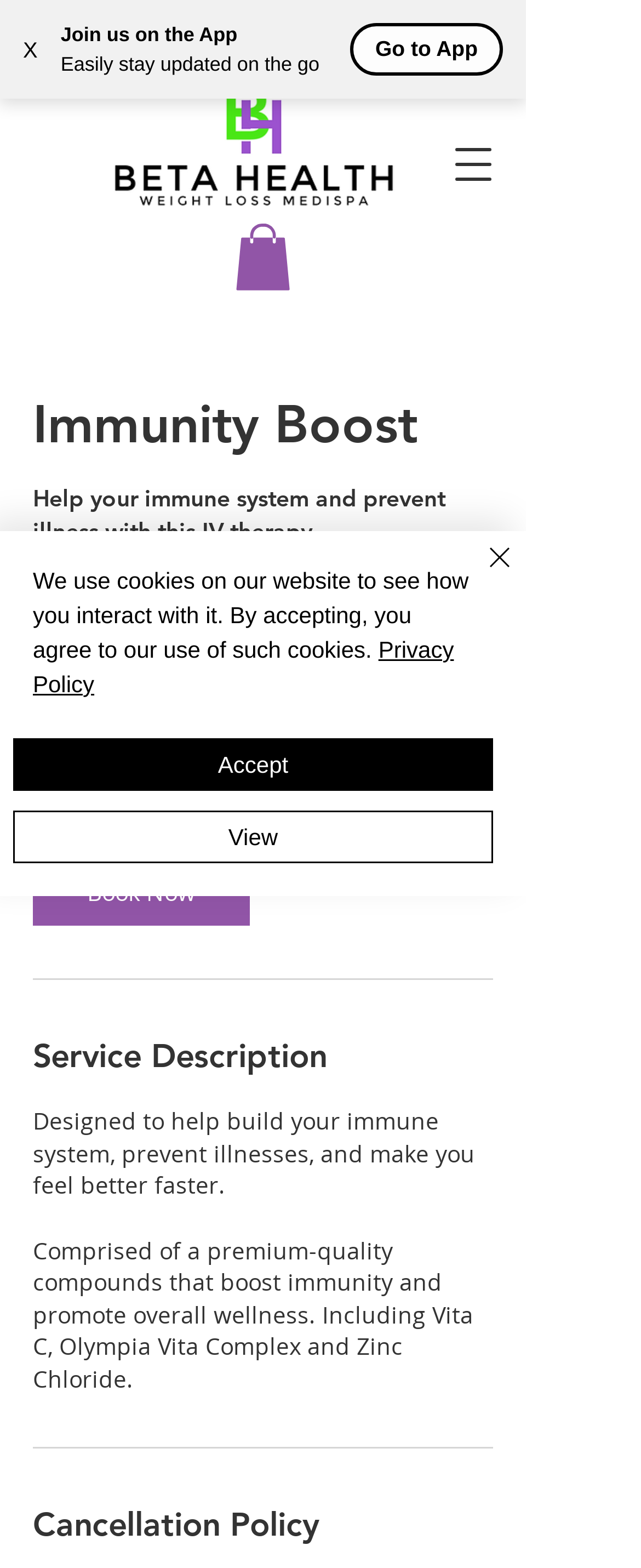Find the bounding box coordinates for the HTML element specified by: "X".

[0.0, 0.009, 0.095, 0.054]